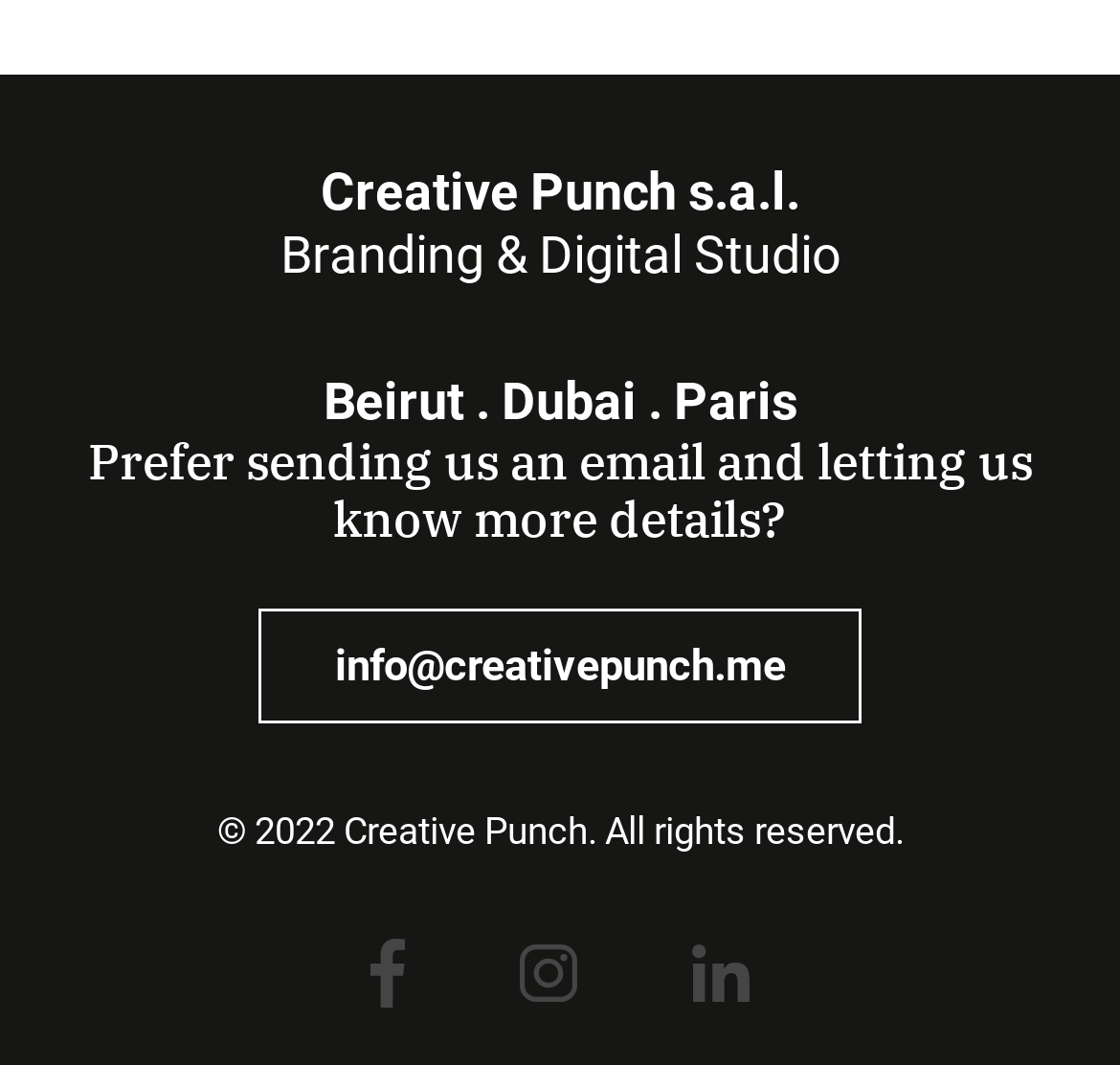What is the name of the company?
Using the details from the image, give an elaborate explanation to answer the question.

The company name is obtained from the StaticText element with the text 'Creative Punch s.a.l.' which is located at the top of the webpage.